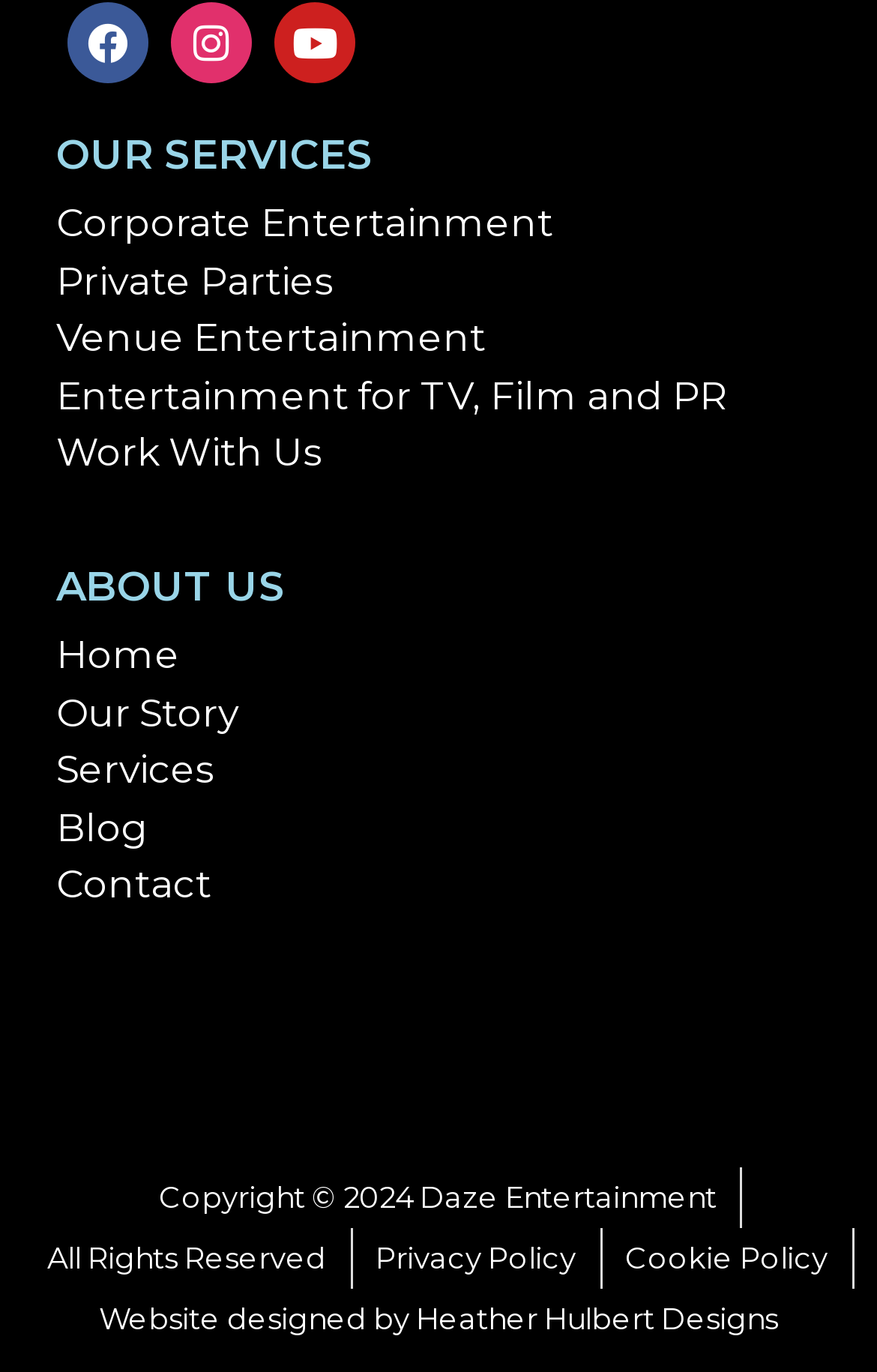Determine the bounding box coordinates for the UI element with the following description: "Facebook". The coordinates should be four float numbers between 0 and 1, represented as [left, top, right, bottom].

[0.077, 0.002, 0.169, 0.061]